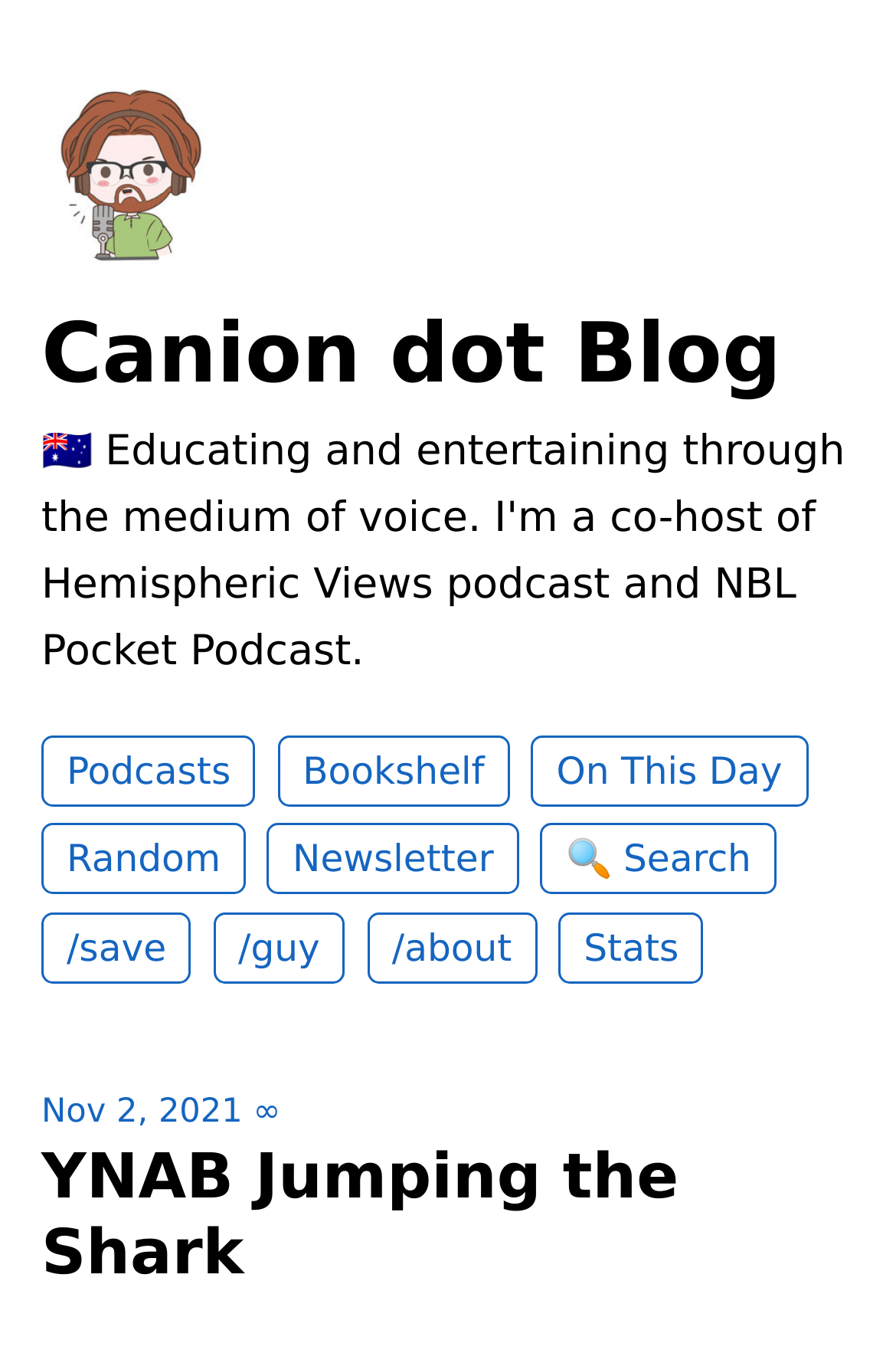What is the date of the blog post?
Answer the question based on the image using a single word or a brief phrase.

Nov 2, 2021